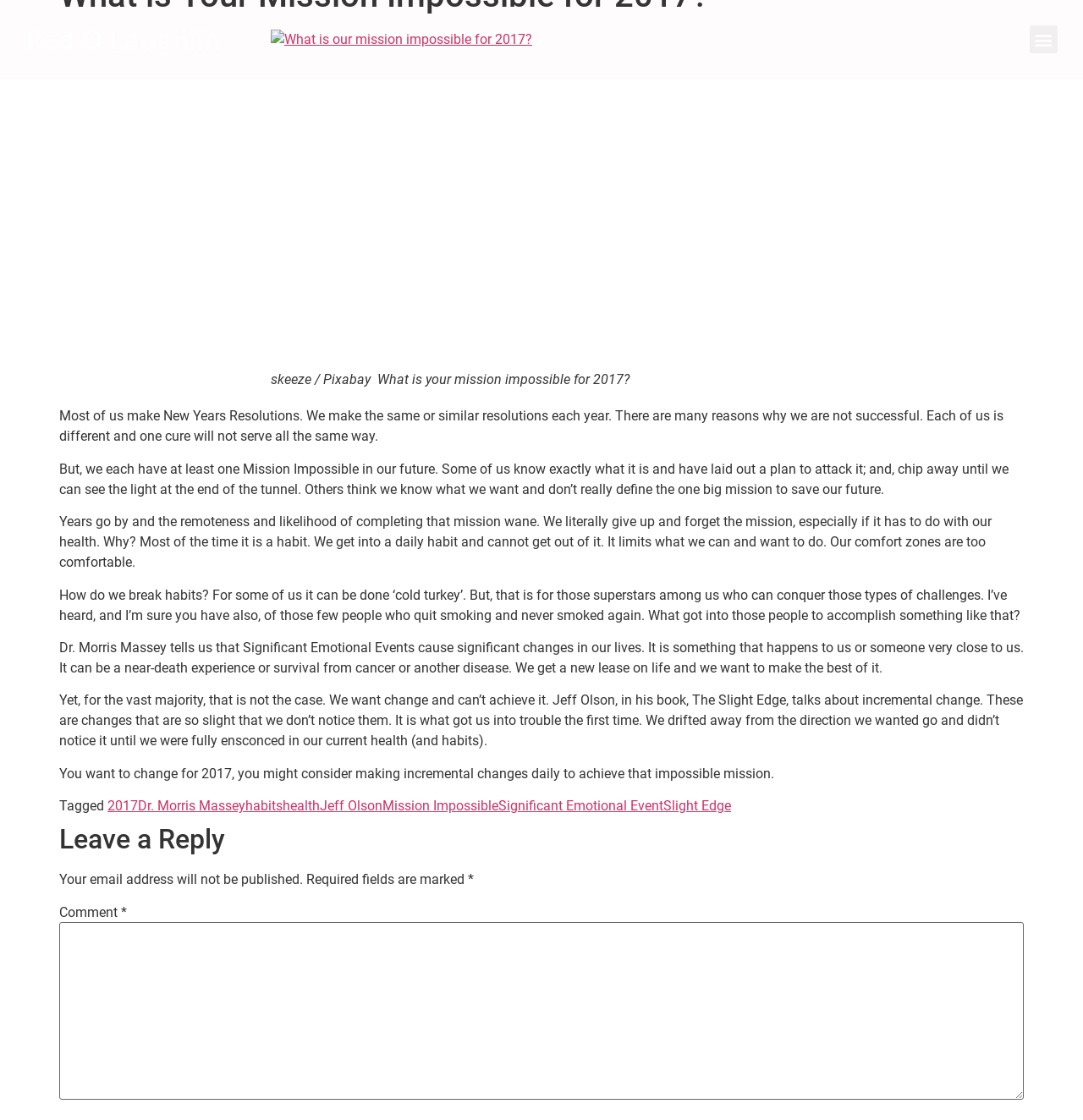Find the bounding box coordinates of the clickable element required to execute the following instruction: "Leave a reply". Provide the coordinates as four float numbers between 0 and 1, i.e., [left, top, right, bottom].

[0.055, 0.735, 0.945, 0.764]